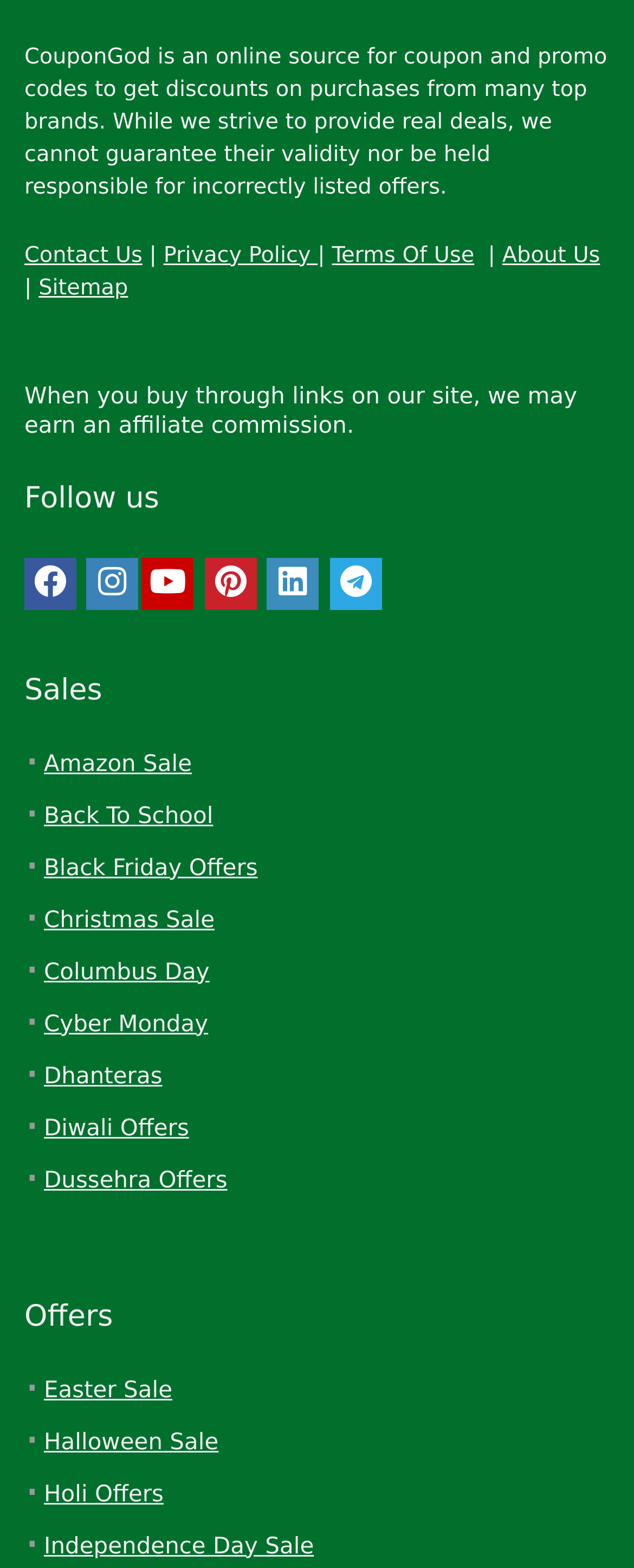What is the purpose of CouponGod?
Provide a detailed answer to the question, using the image to inform your response.

Based on the static text at the top of the webpage, CouponGod is an online source for coupon and promo codes to get discounts on purchases from many top brands.